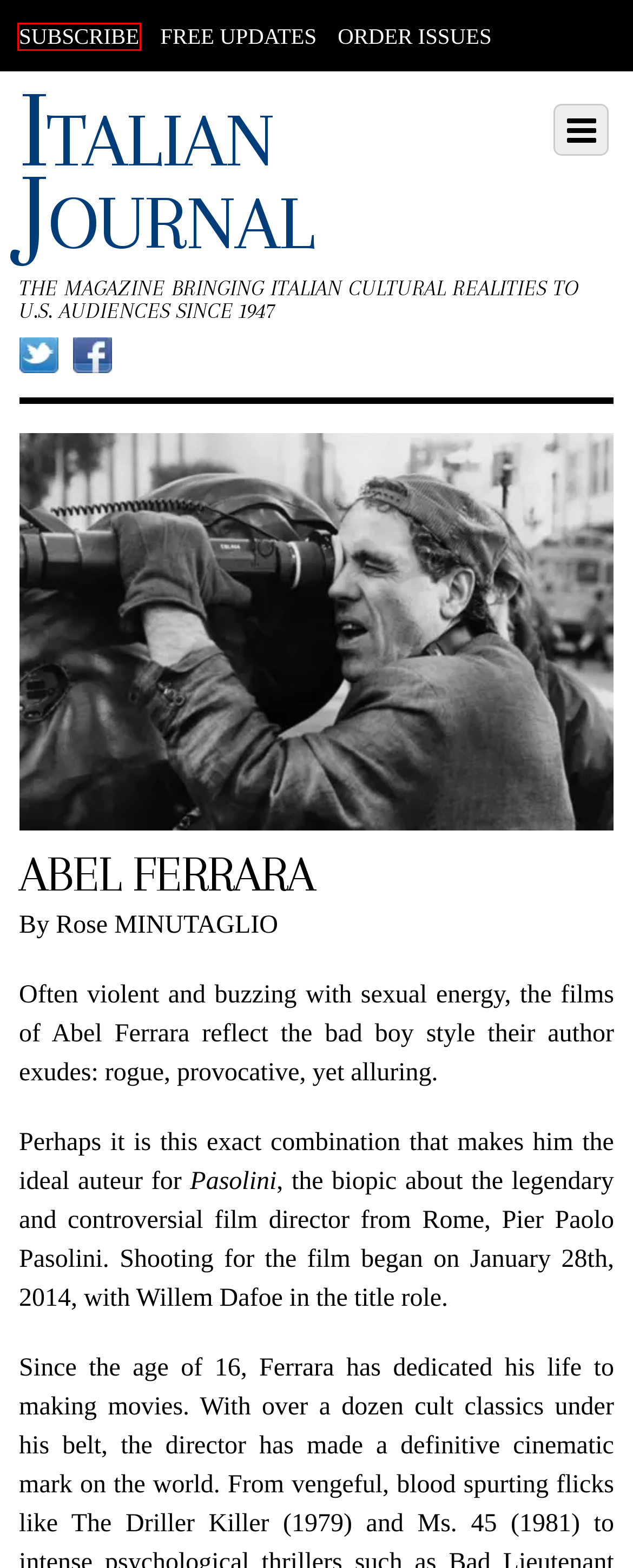Review the screenshot of a webpage that includes a red bounding box. Choose the most suitable webpage description that matches the new webpage after clicking the element within the red bounding box. Here are the candidates:
A. featured – Italian Journal
B. Tim Parks – Italian Journal
C. Italian Journal – The Magazine Bringing Italian Cultural Realities to U.S. Audiences Since 1947
D. “The Bread Is Soft”: Italian Foodways, American Abundance – Italian Journal
E. Free Updates – Italian Journal
F. Subscribe – Italian Journal
G. Geoff Andrews – Italian Journal
H. Catalog – Italian Journal

F